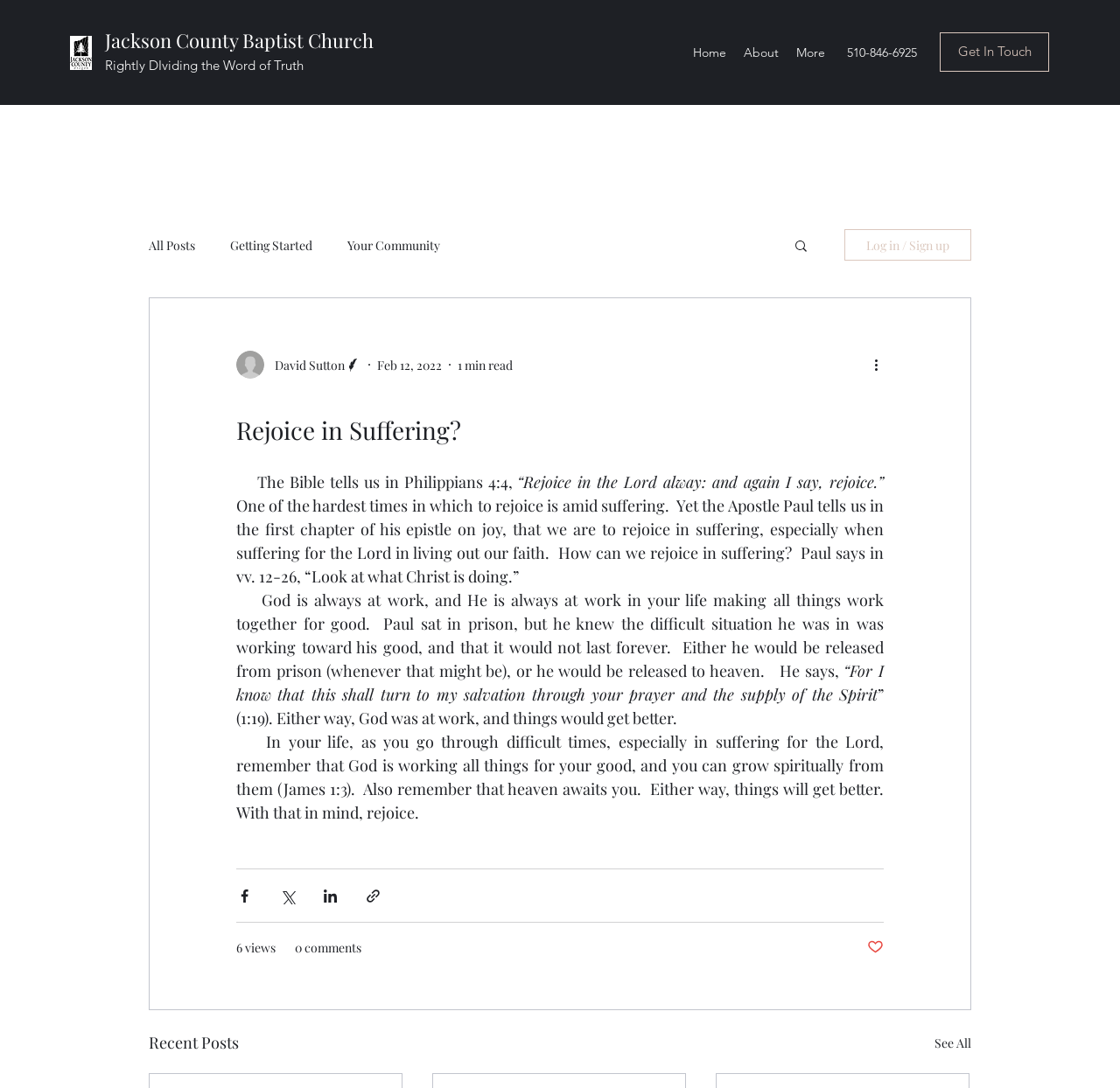Identify the bounding box coordinates for the UI element described as: "Jackson County Baptist Church". The coordinates should be provided as four floats between 0 and 1: [left, top, right, bottom].

[0.094, 0.025, 0.334, 0.049]